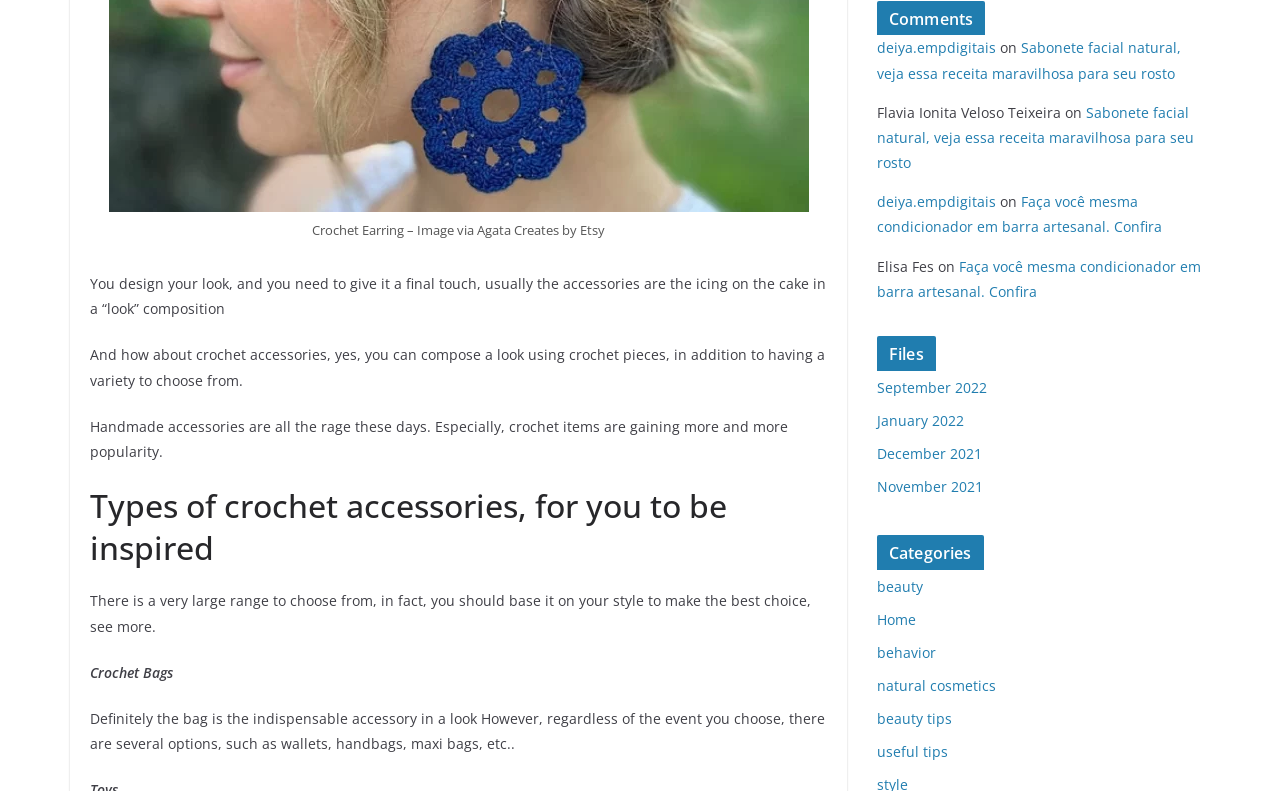Please determine the bounding box coordinates, formatted as (top-left x, top-left y, bottom-right x, bottom-right y), with all values as floating point numbers between 0 and 1. Identify the bounding box of the region described as: December 2021

[0.685, 0.561, 0.767, 0.585]